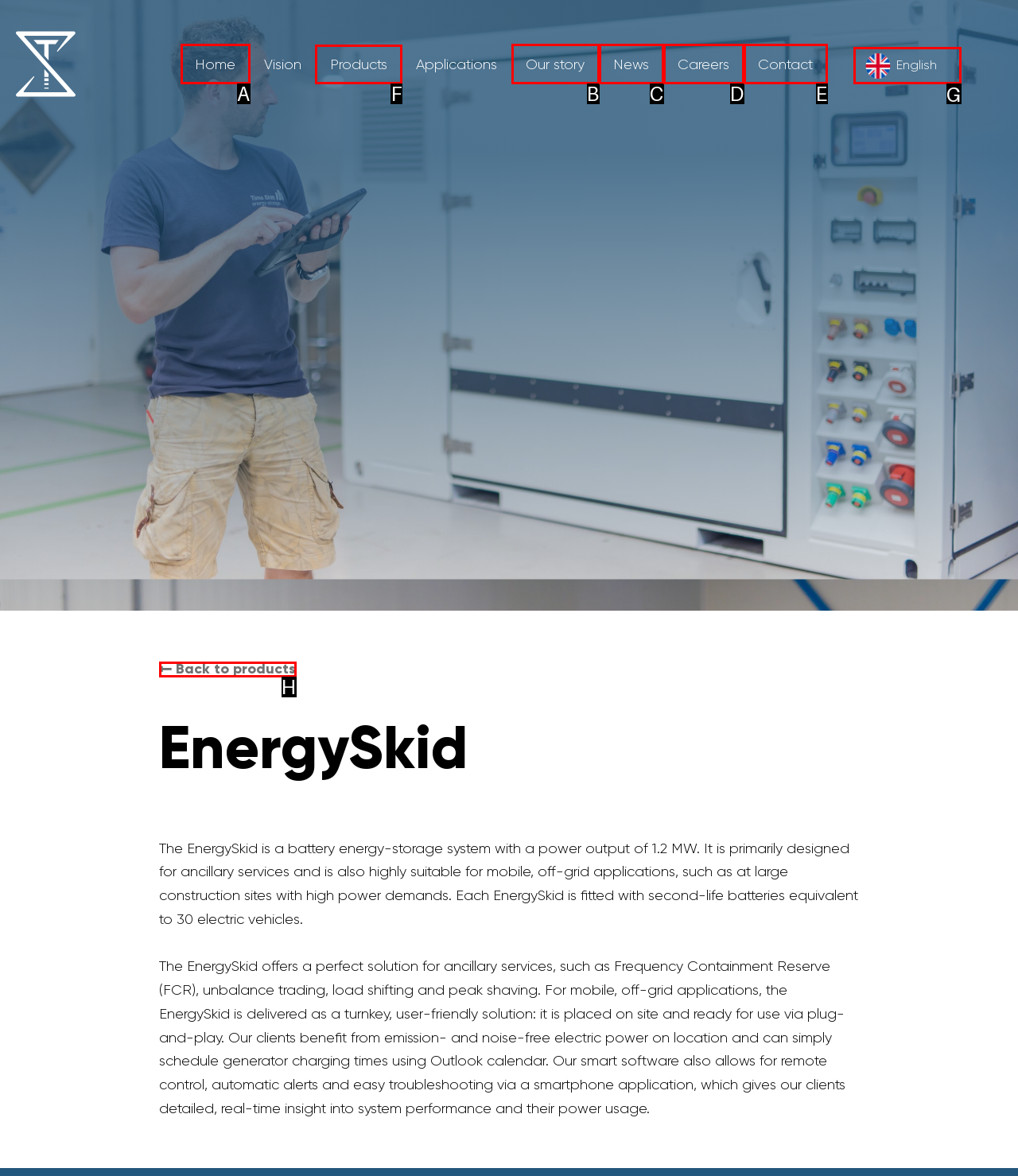Select the correct option from the given choices to perform this task: Select the 'Products' option. Provide the letter of that option.

F